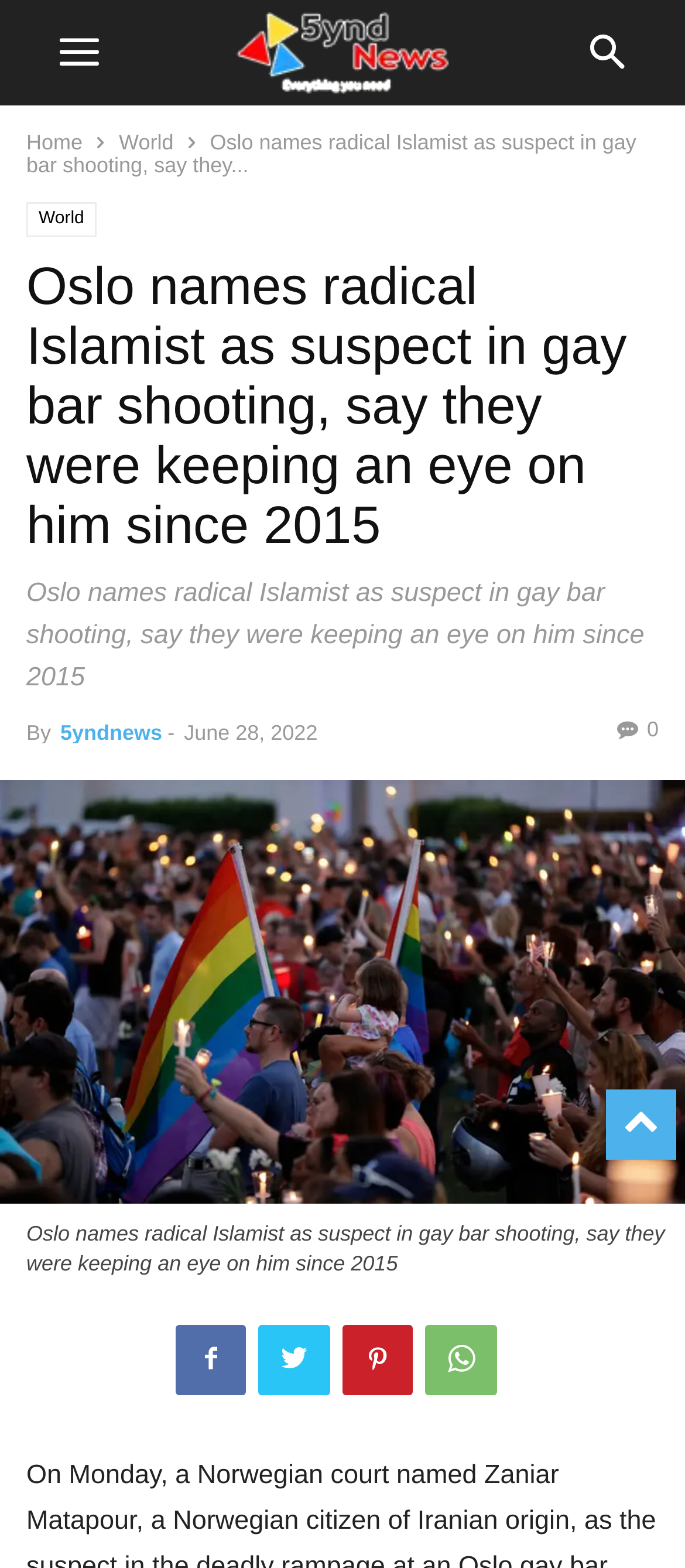Identify the bounding box coordinates for the element you need to click to achieve the following task: "view Terms & Conditions". Provide the bounding box coordinates as four float numbers between 0 and 1, in the form [left, top, right, bottom].

None